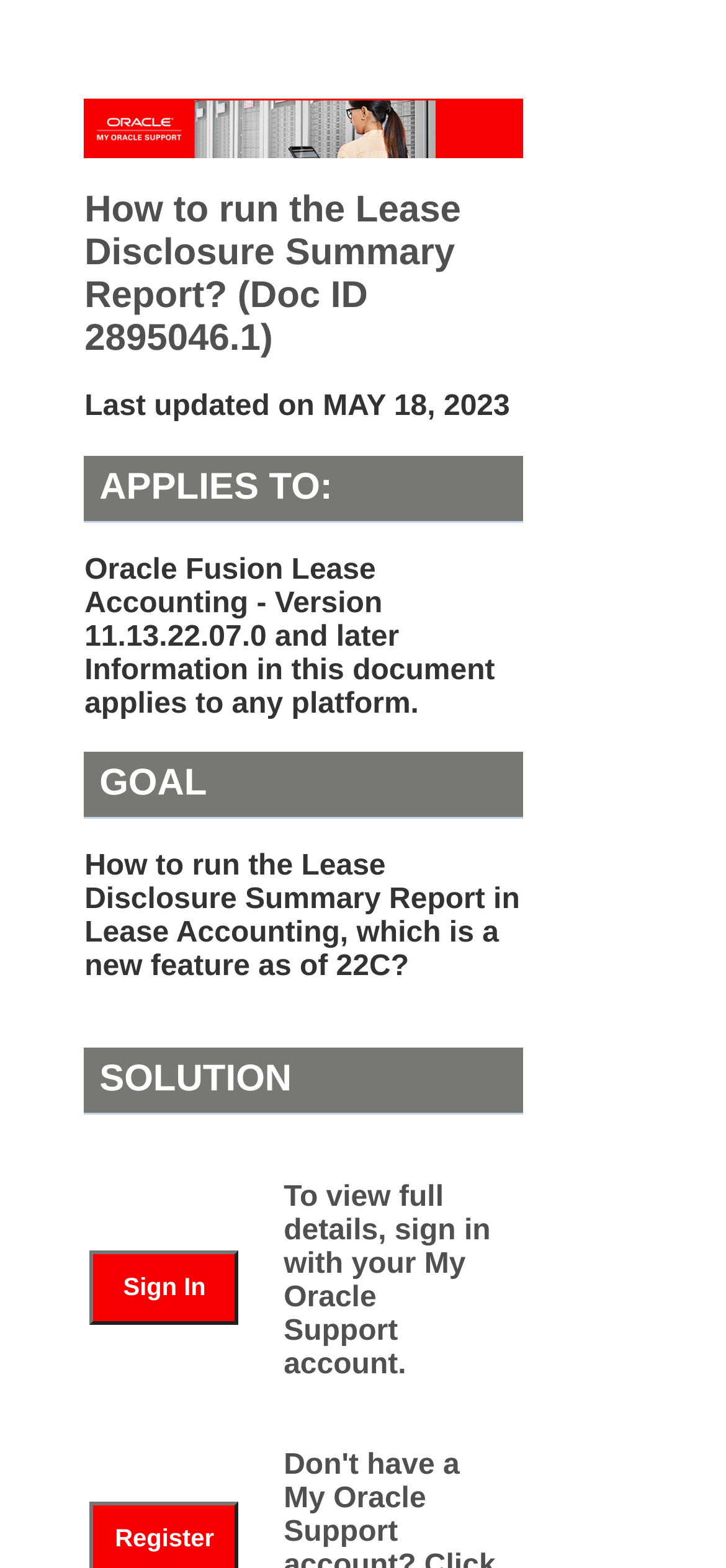Find the bounding box of the web element that fits this description: "Sign In".

[0.124, 0.811, 0.38, 0.831]